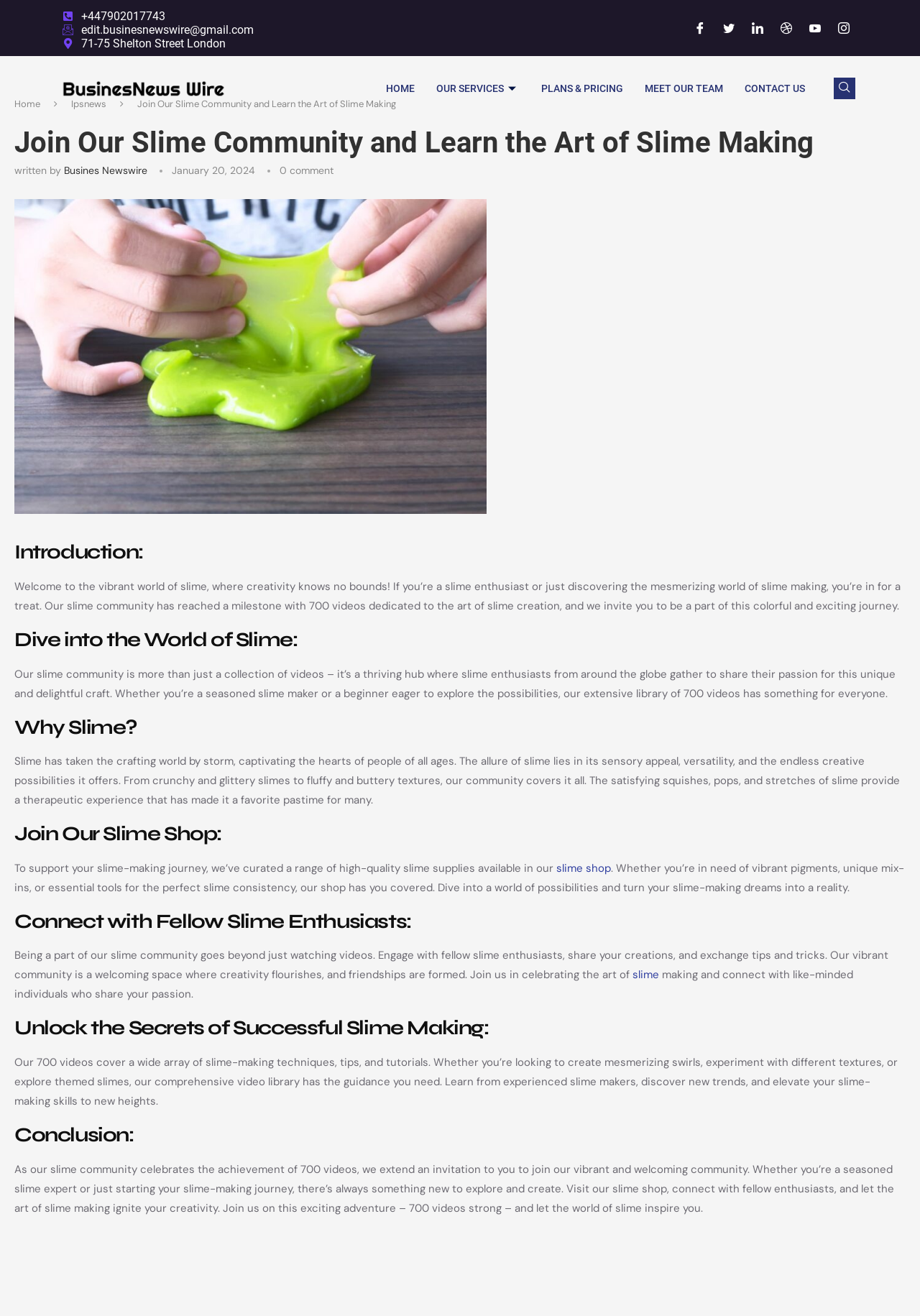What is the email address of the website? Analyze the screenshot and reply with just one word or a short phrase.

edit.businesnewswire@gmail.com